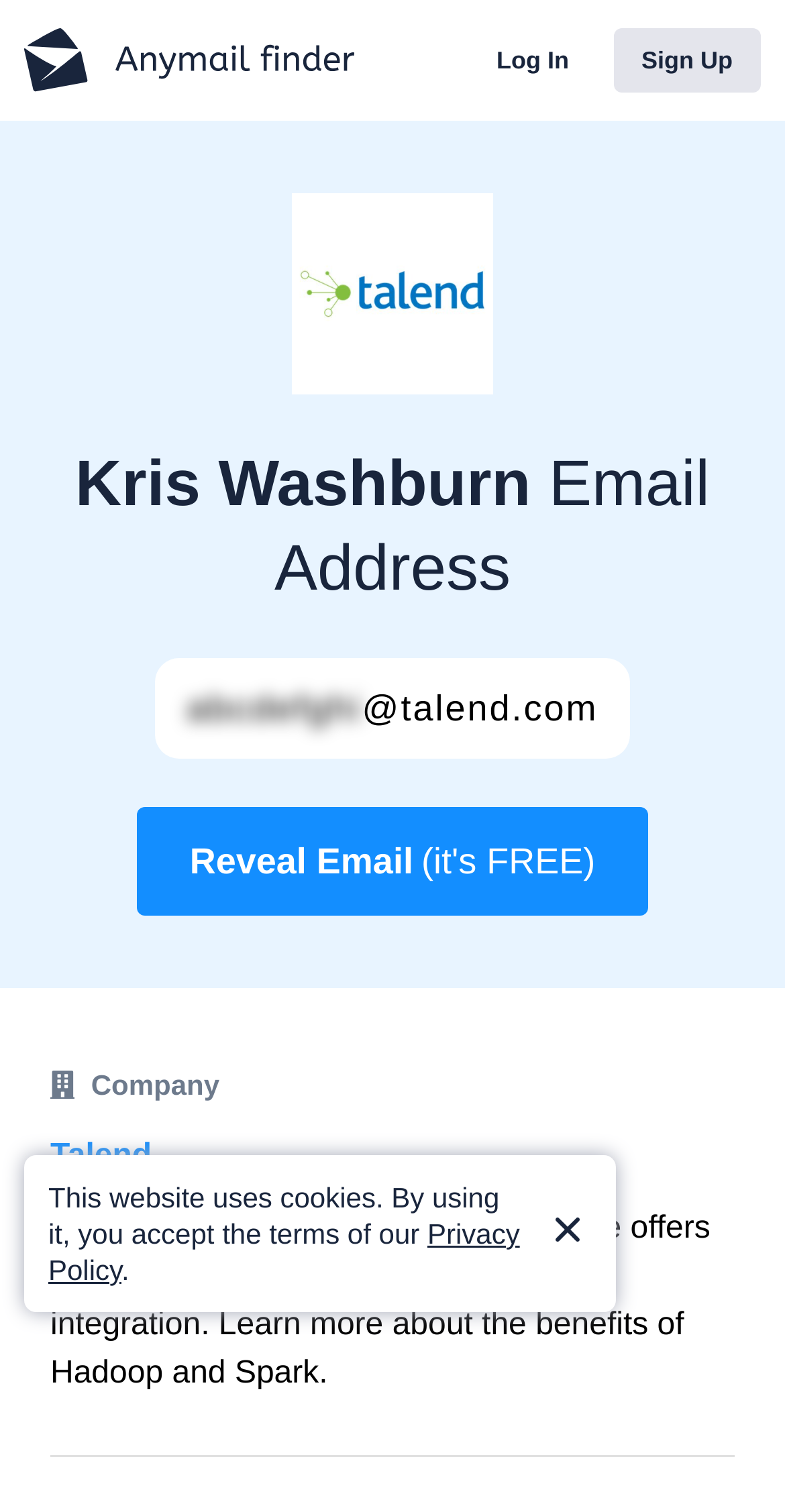What type of software does Talend offer?
Refer to the screenshot and respond with a concise word or phrase.

Integration software